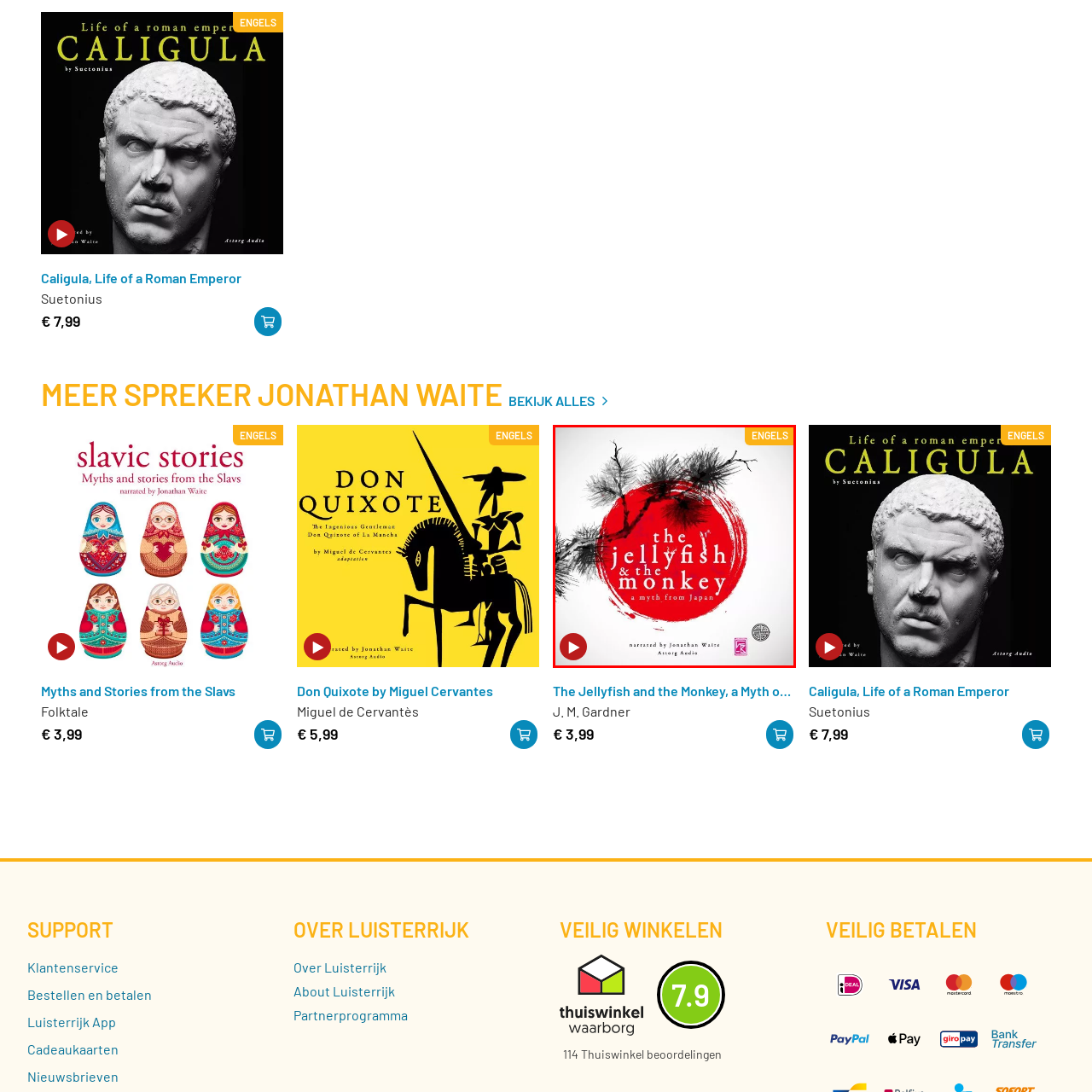Check the image highlighted by the red rectangle and provide a single word or phrase for the question:
What language option is indicated by the bright yellow label?

ENGELS